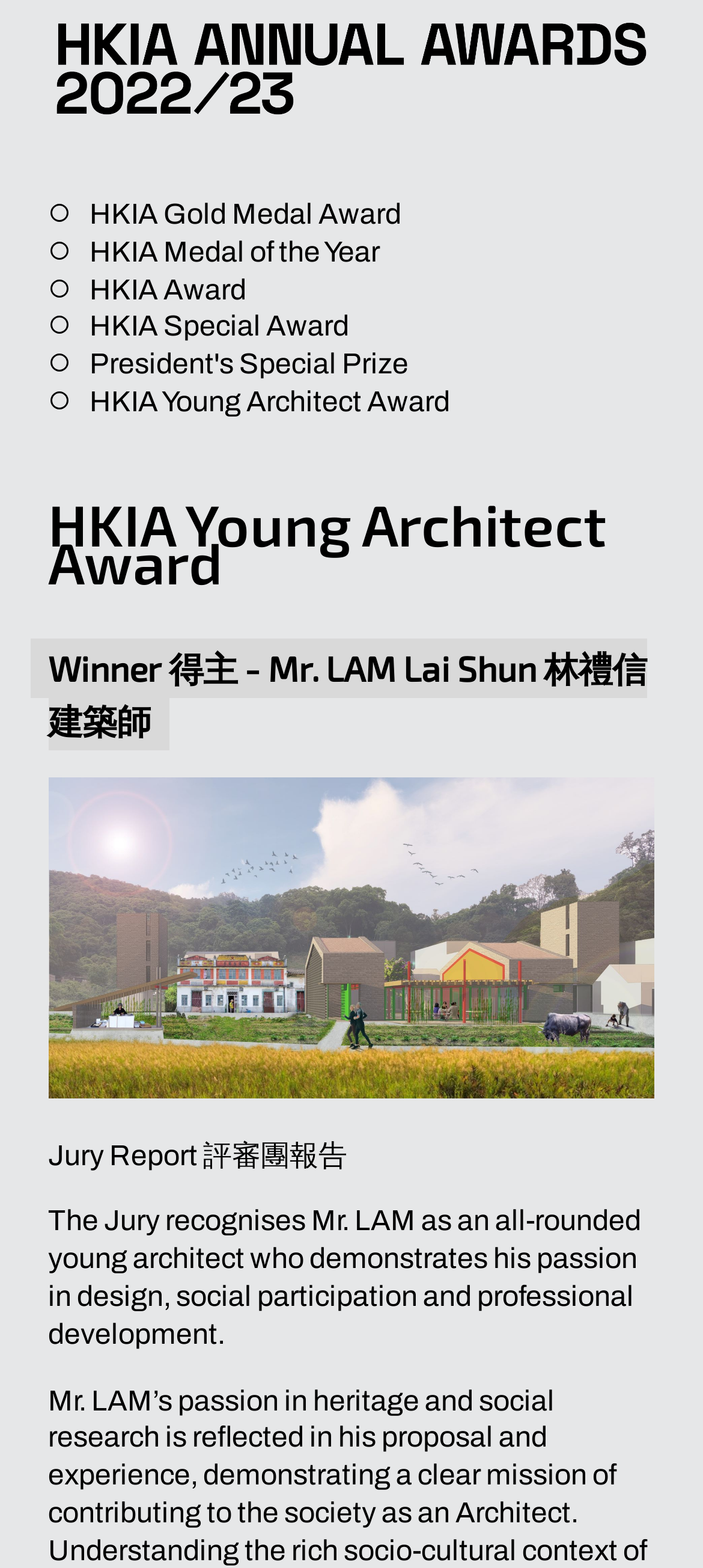Please provide the bounding box coordinate of the region that matches the element description: HKIA Award. Coordinates should be in the format (top-left x, top-left y, bottom-right x, bottom-right y) and all values should be between 0 and 1.

[0.127, 0.174, 0.351, 0.194]